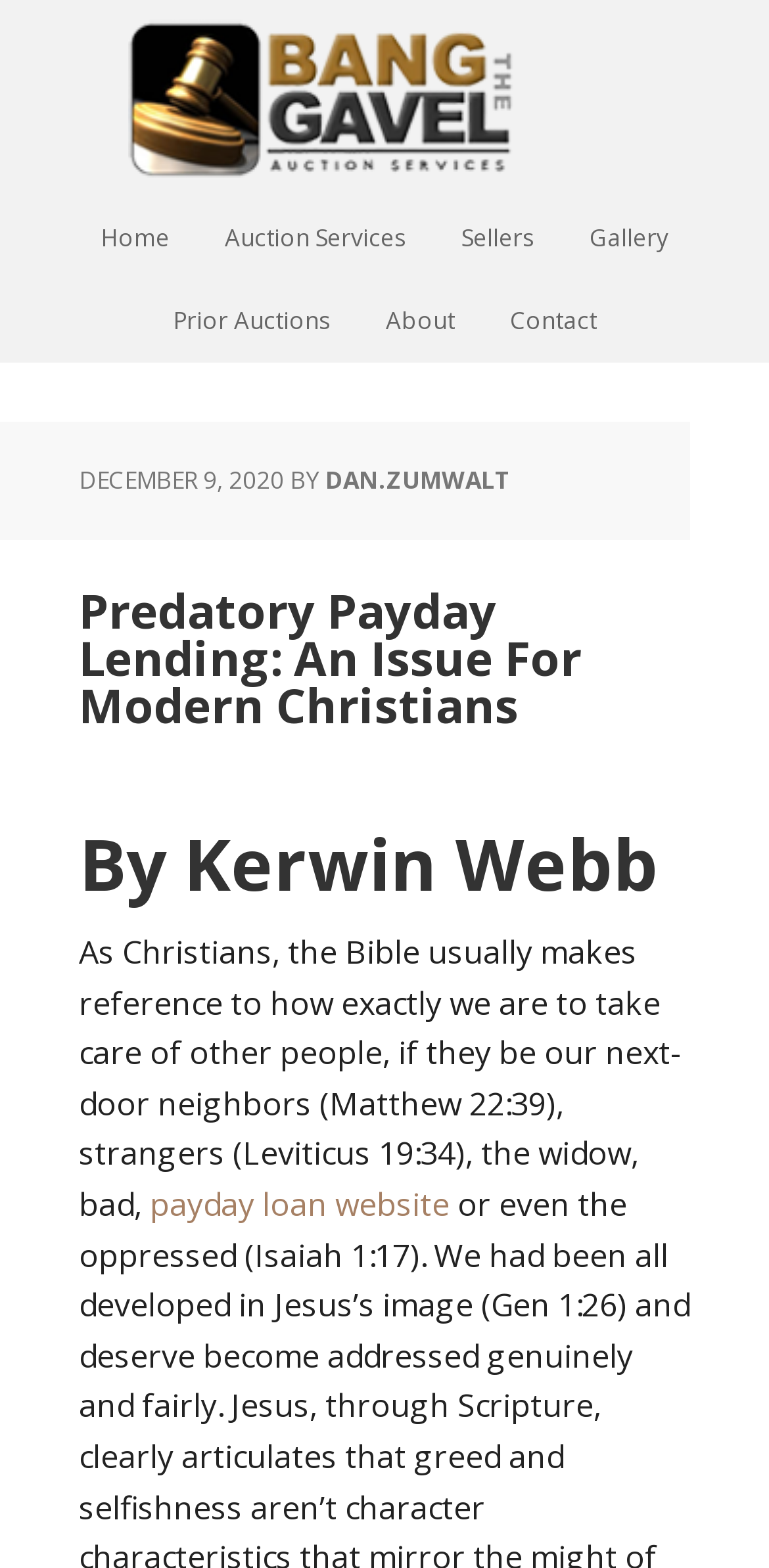Based on the element description Bang The Gavel, identify the bounding box of the UI element in the given webpage screenshot. The coordinates should be in the format (top-left x, top-left y, bottom-right x, bottom-right y) and must be between 0 and 1.

[0.167, 0.0, 0.833, 0.126]